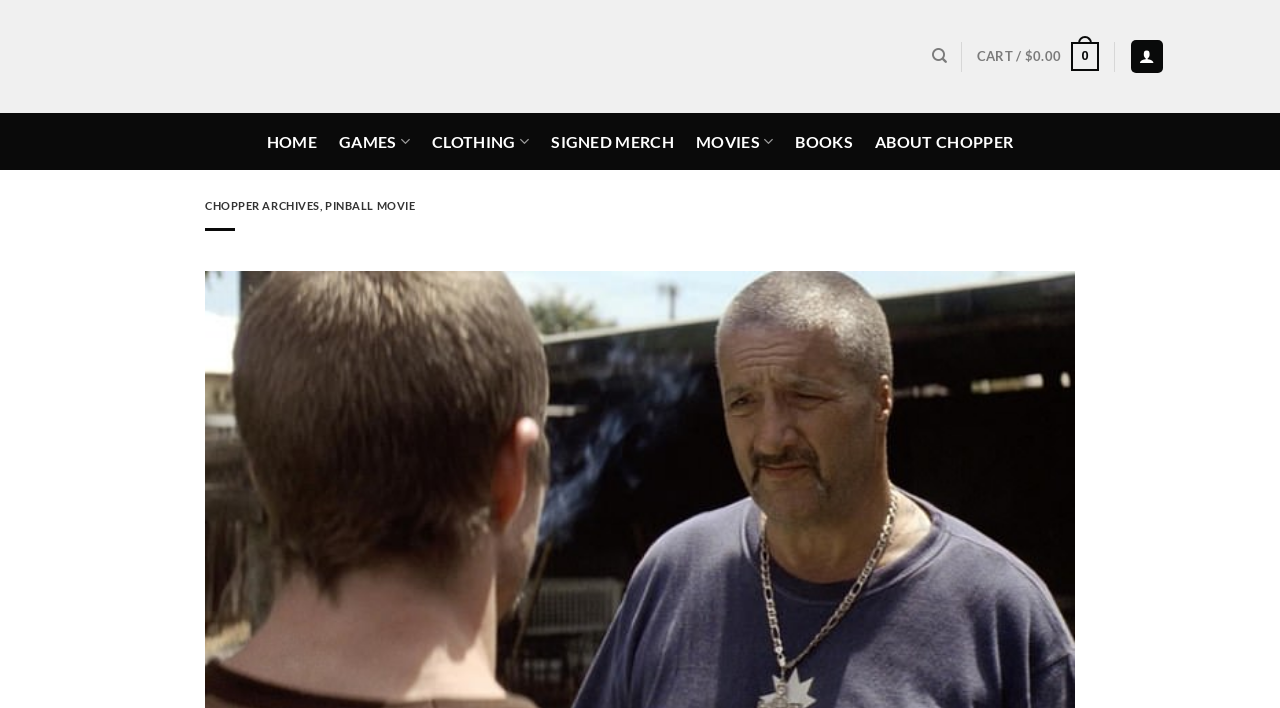Find the bounding box coordinates of the area that needs to be clicked in order to achieve the following instruction: "View cart". The coordinates should be specified as four float numbers between 0 and 1, i.e., [left, top, right, bottom].

[0.763, 0.04, 0.859, 0.119]